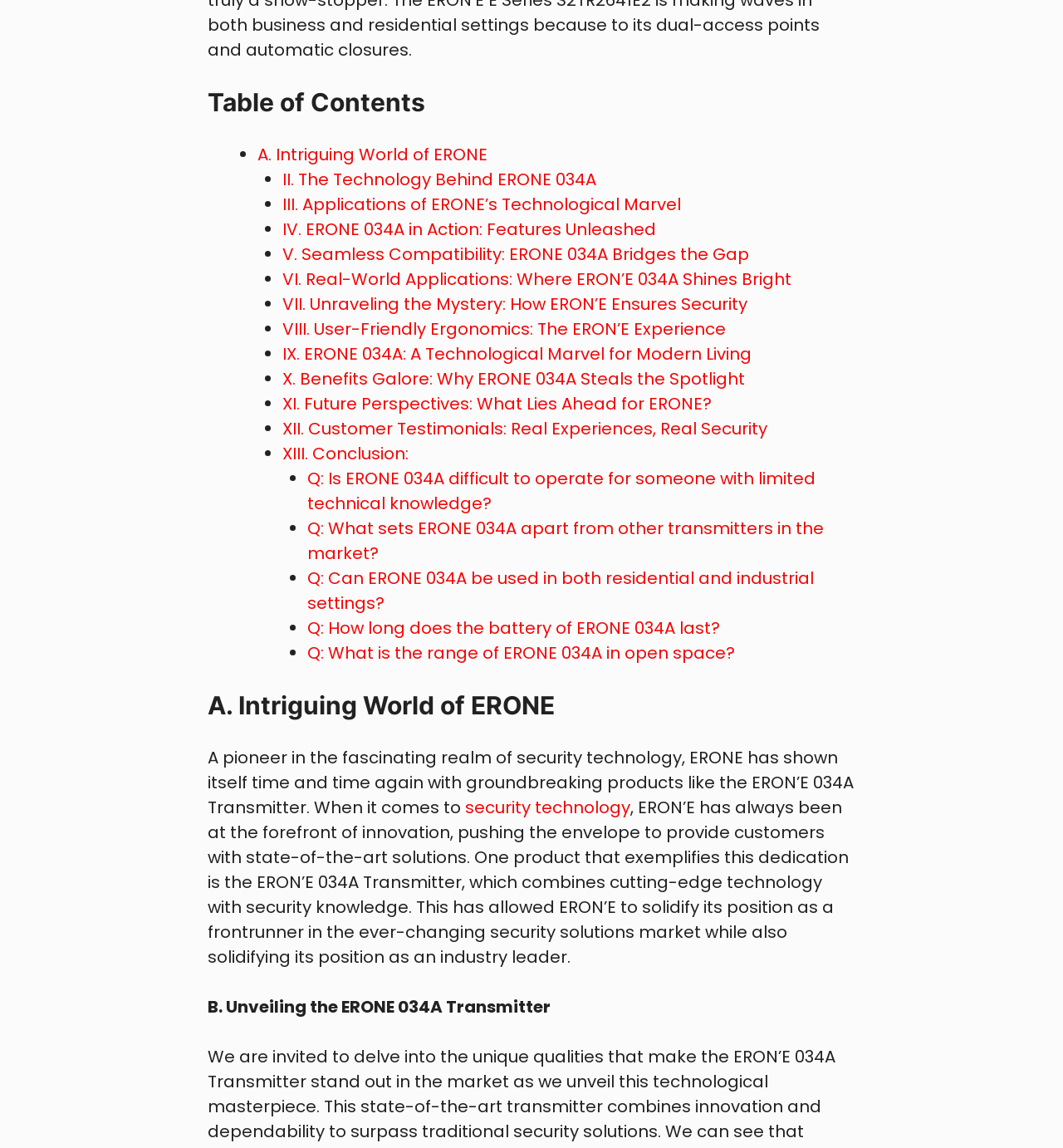Pinpoint the bounding box coordinates of the area that must be clicked to complete this instruction: "Log in to your account".

None